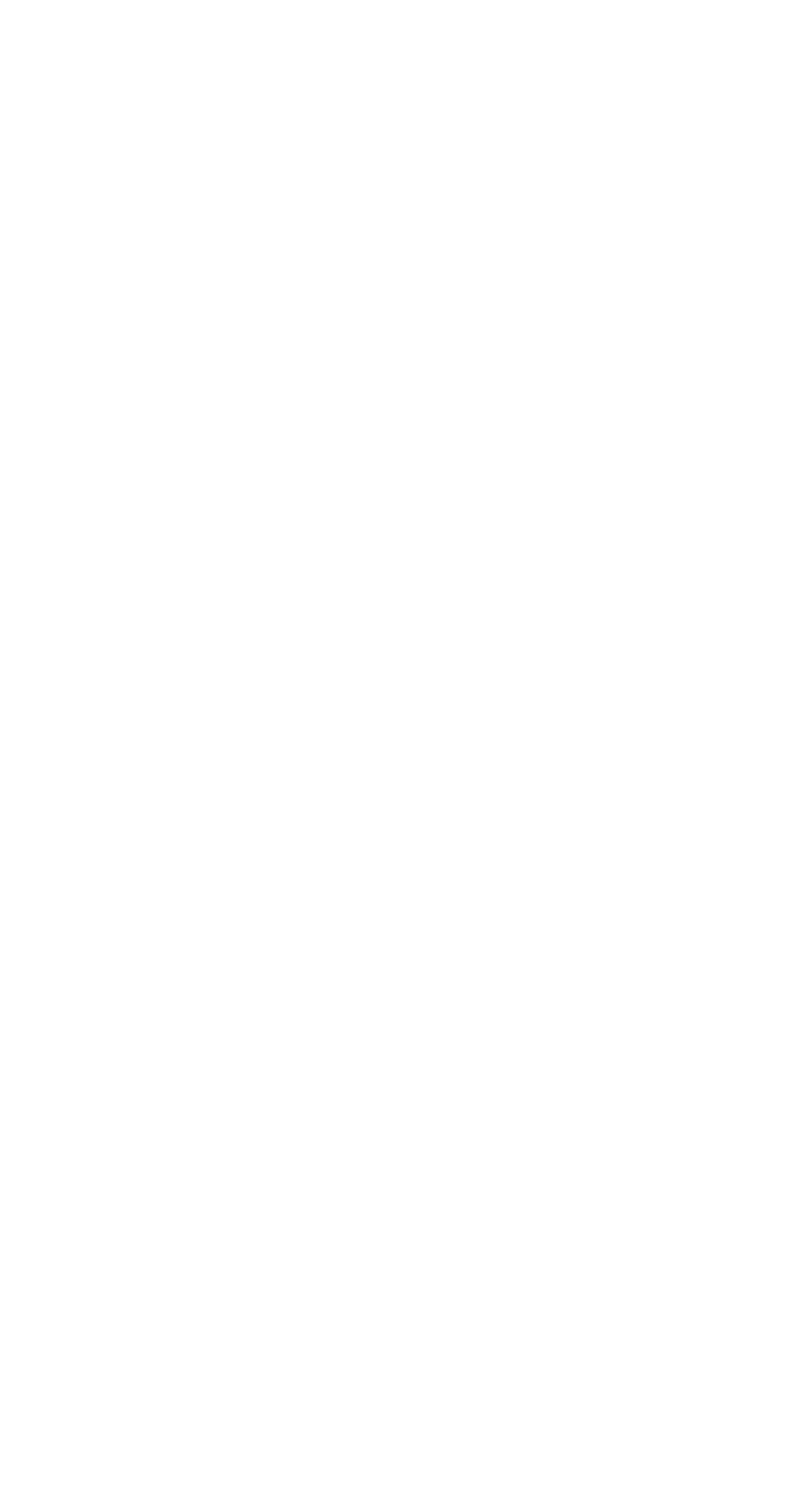Please provide a comprehensive response to the question based on the details in the image: What is the name of the person?

The name of the person can be found in the heading element, which is 'Kerissa Kuis'.